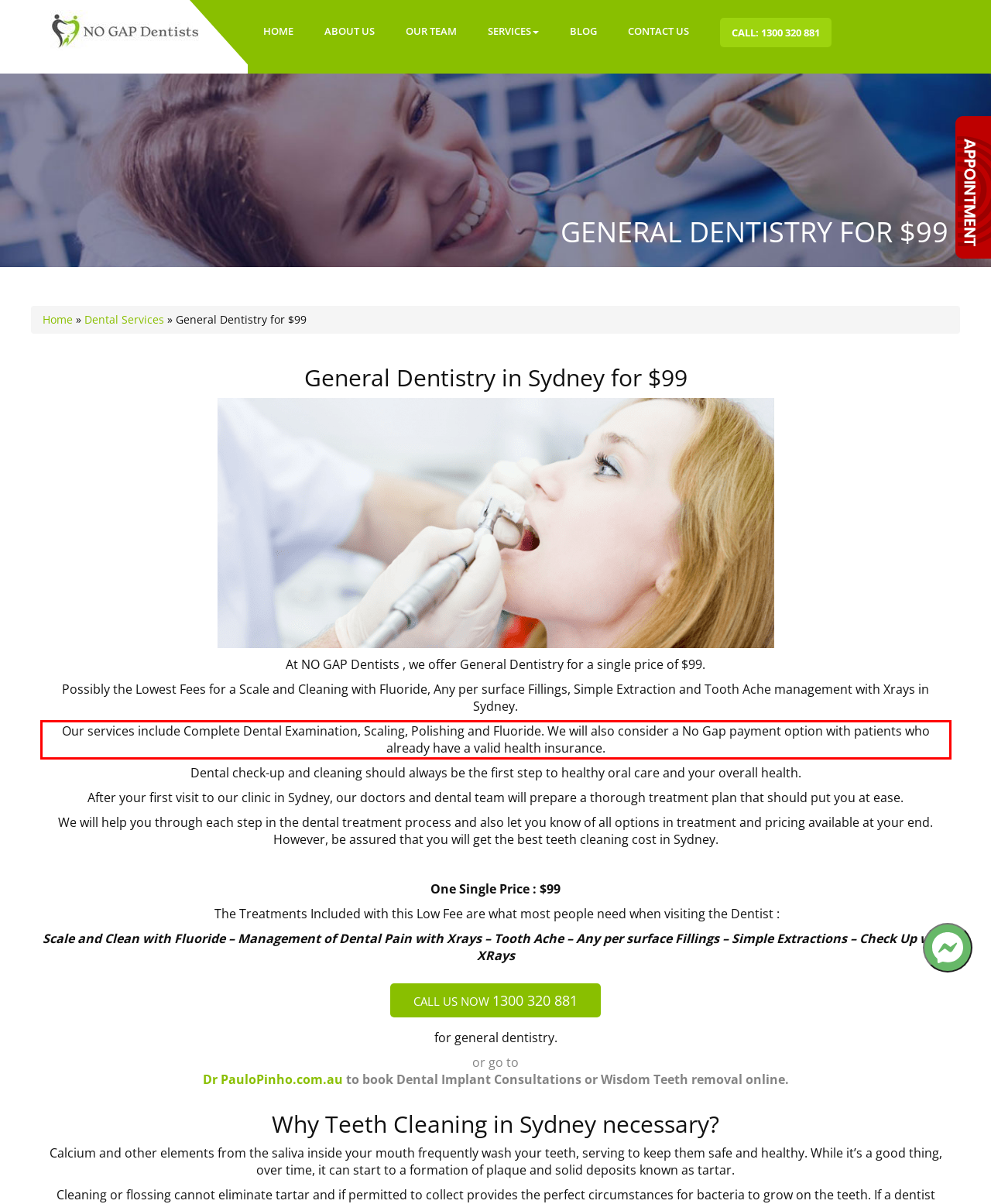Look at the screenshot of the webpage, locate the red rectangle bounding box, and generate the text content that it contains.

Our services include Complete Dental Examination, Scaling, Polishing and Fluoride. We will also consider a No Gap payment option with patients who already have a valid health insurance.